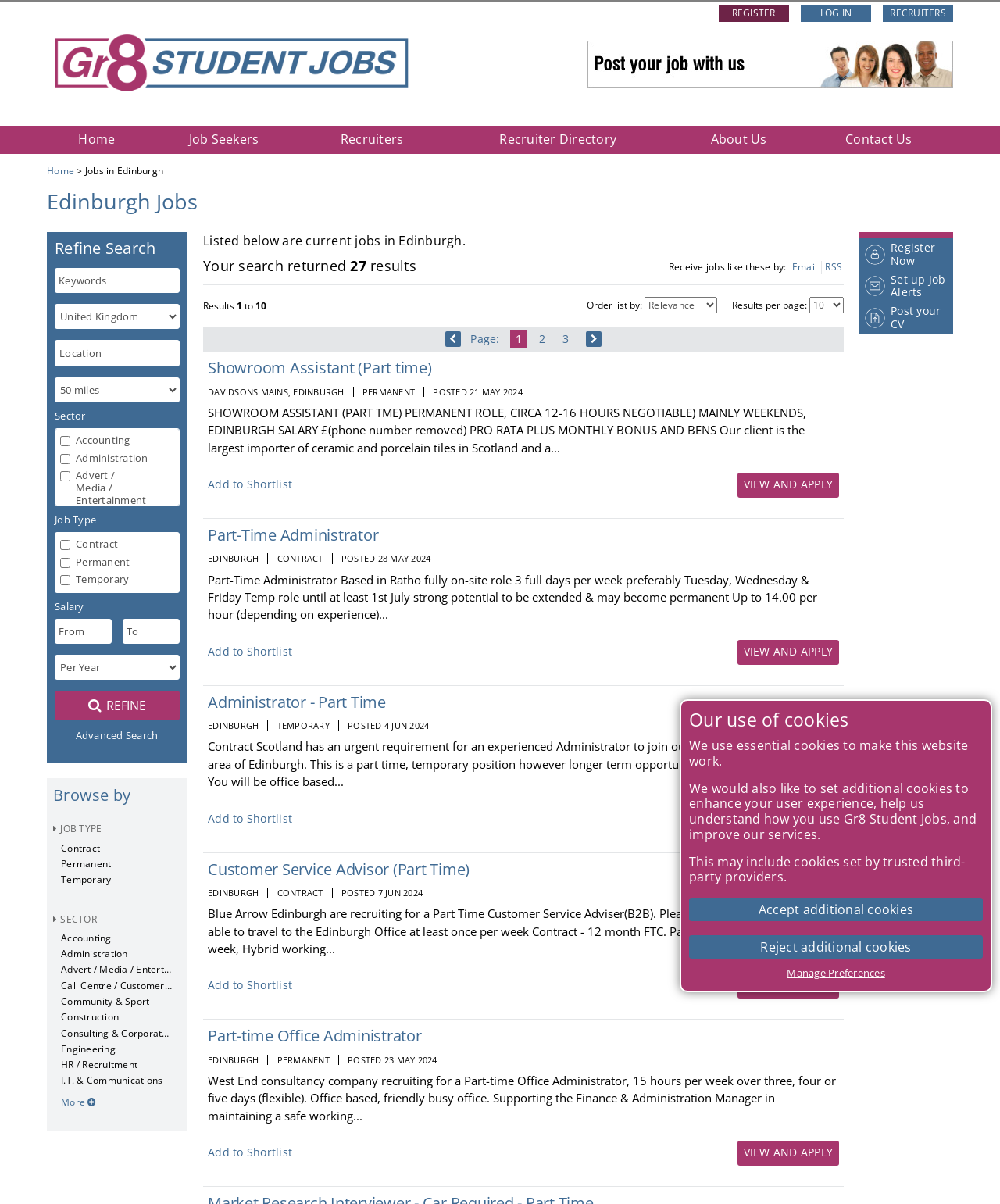Show the bounding box coordinates for the HTML element as described: "View and Apply".

[0.737, 0.67, 0.839, 0.691]